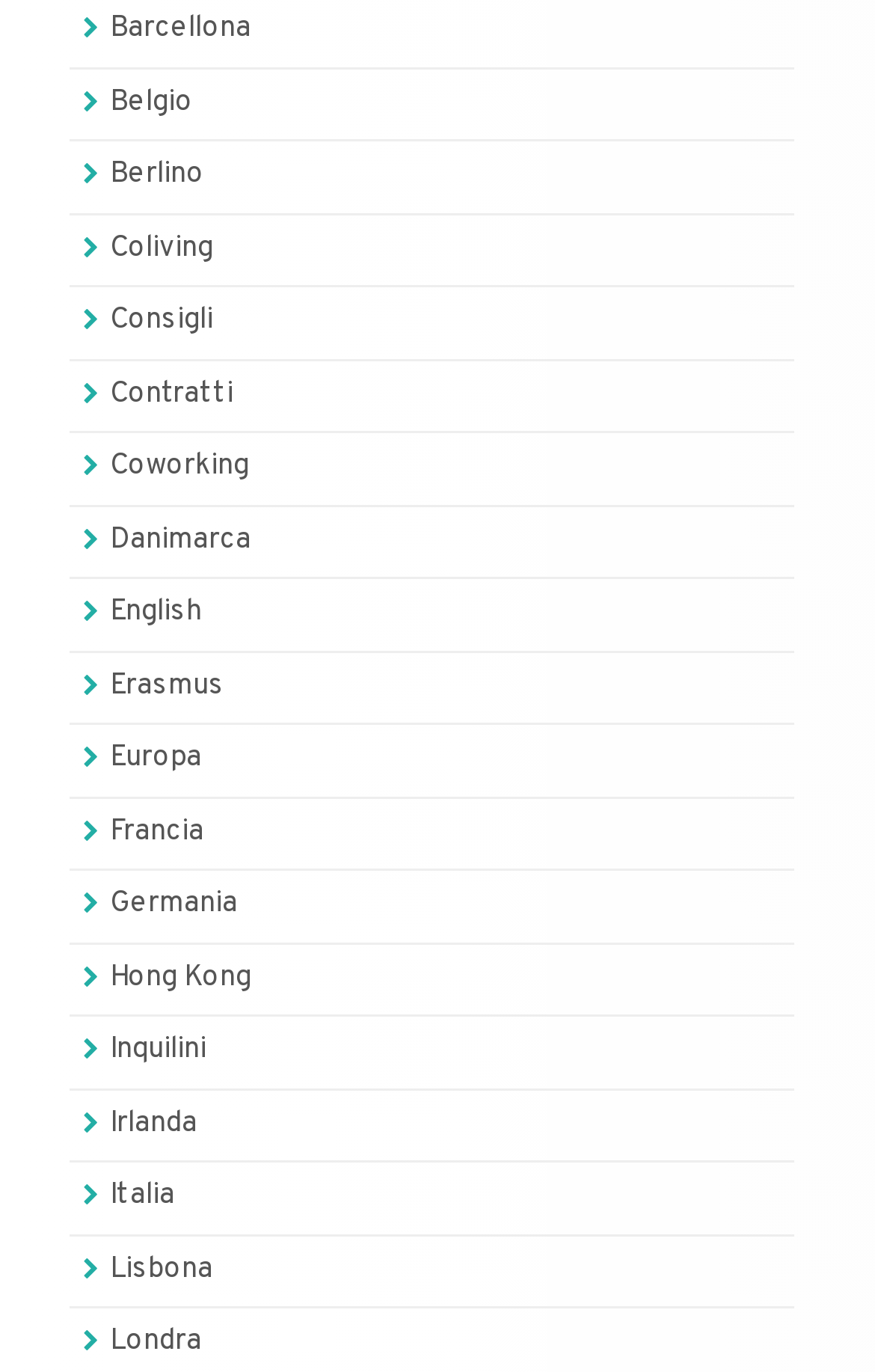Locate the bounding box coordinates of the clickable area needed to fulfill the instruction: "go to Italia".

[0.126, 0.859, 0.2, 0.885]